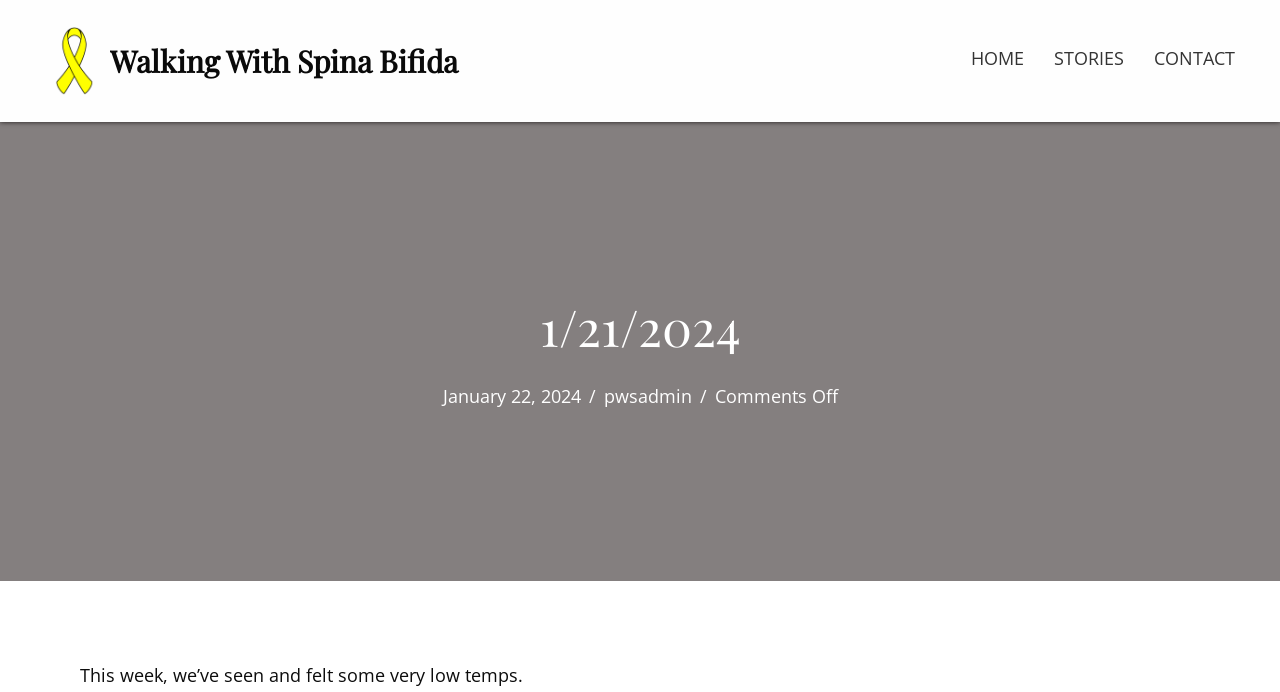How many comments are there on the latest article?
Provide a short answer using one word or a brief phrase based on the image.

Off